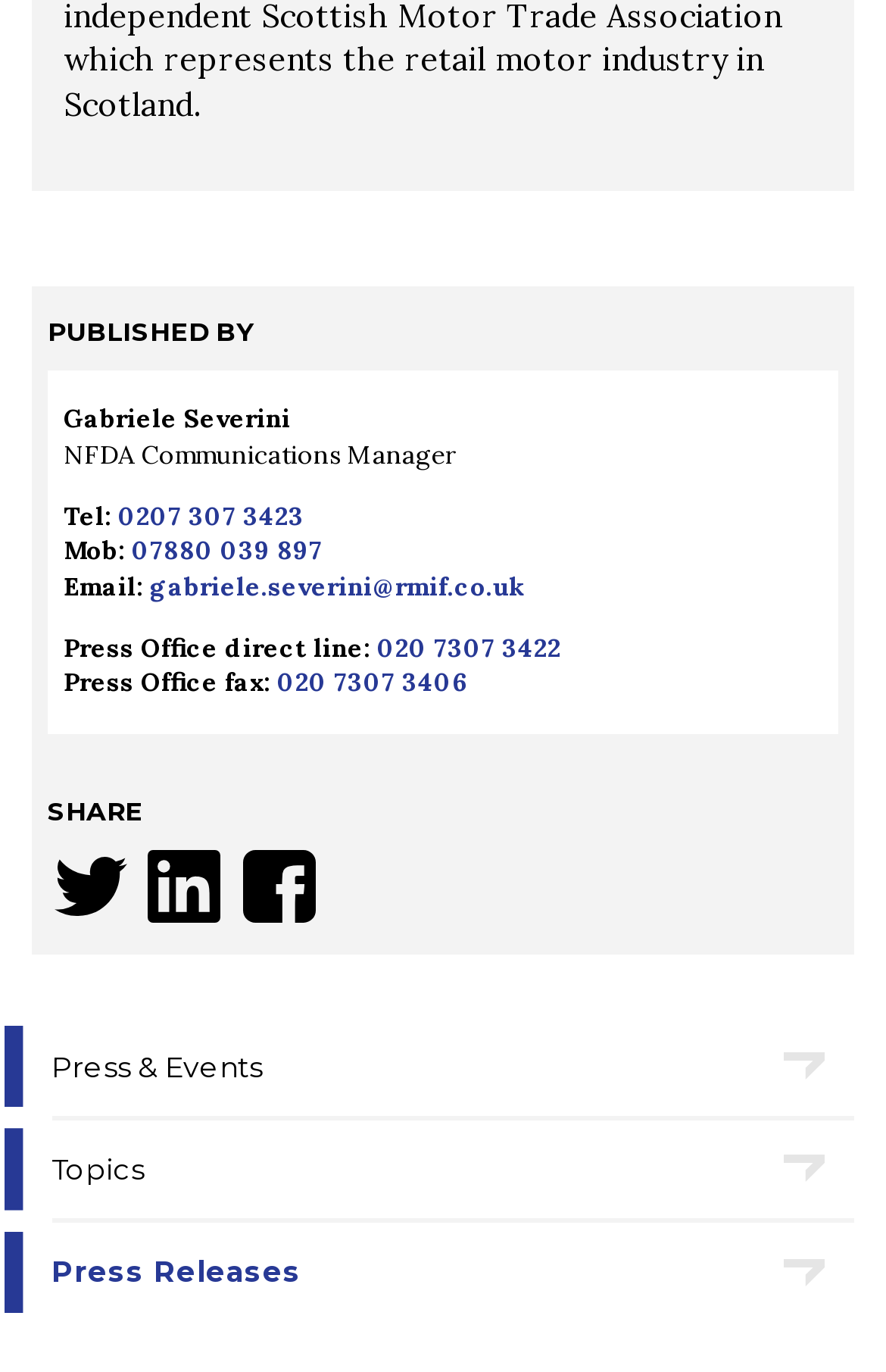Find the bounding box coordinates of the area that needs to be clicked in order to achieve the following instruction: "Send an email". The coordinates should be specified as four float numbers between 0 and 1, i.e., [left, top, right, bottom].

[0.169, 0.416, 0.592, 0.439]